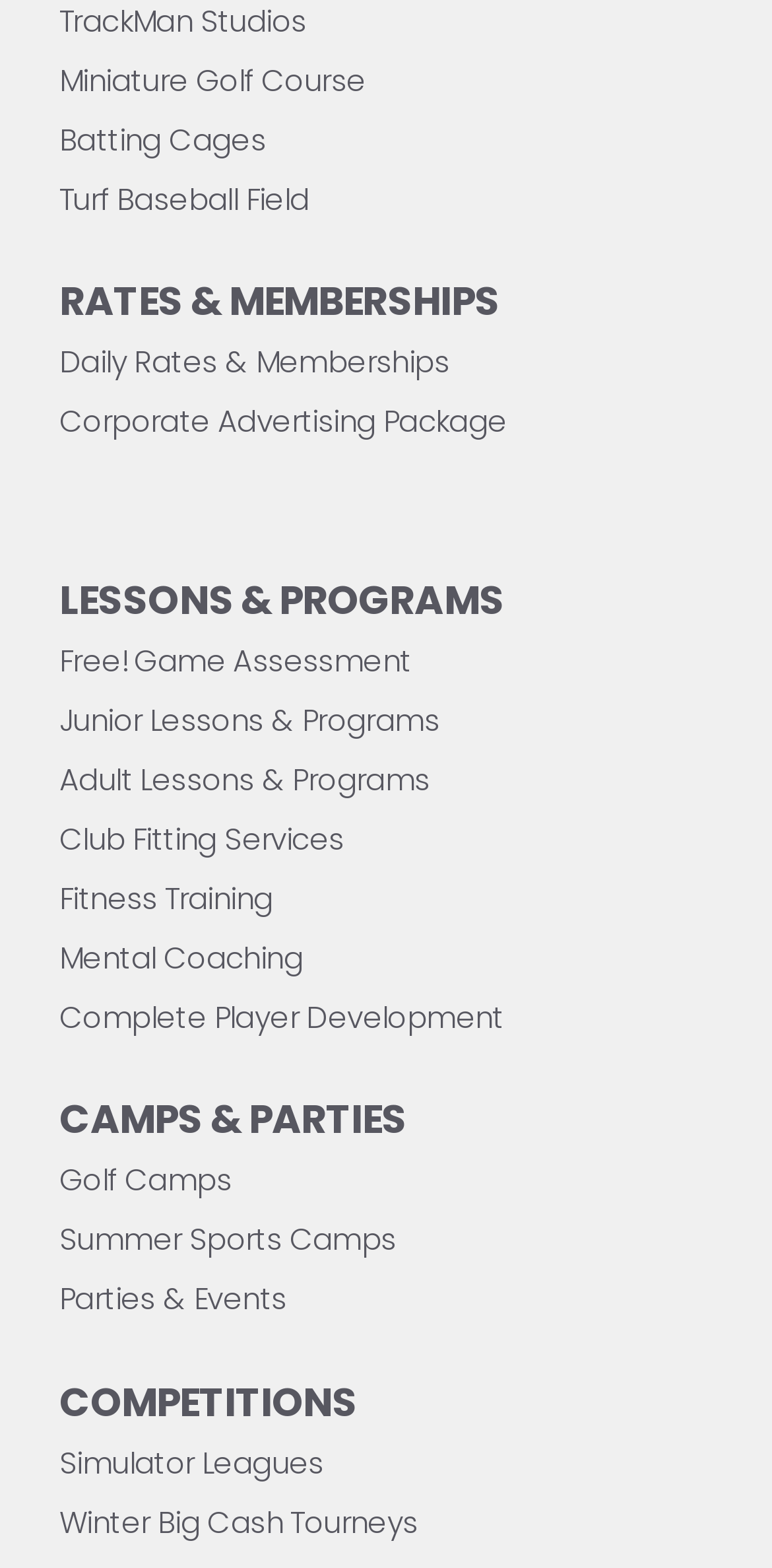Specify the bounding box coordinates of the area to click in order to follow the given instruction: "Go to the blog."

None